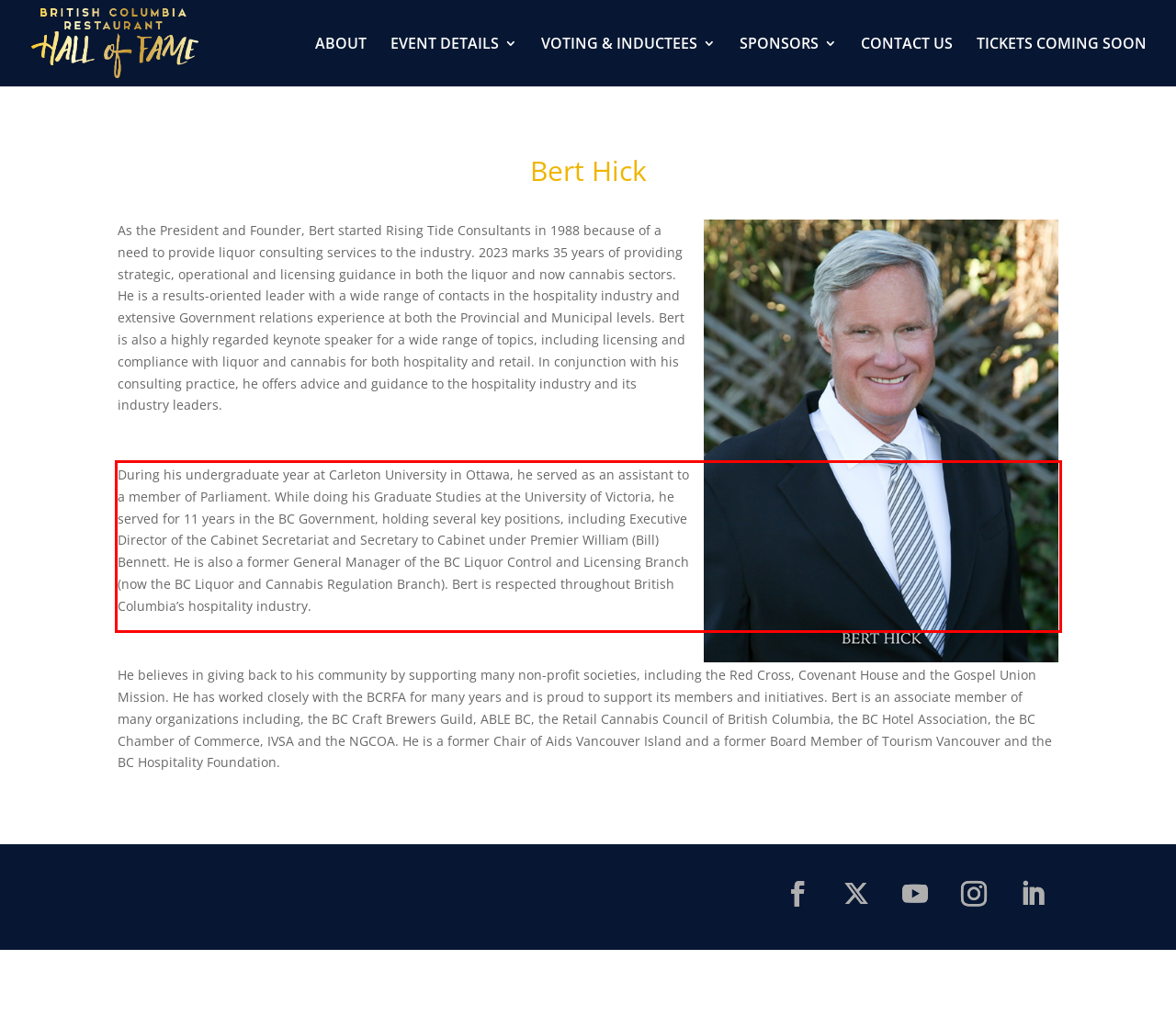You are provided with a screenshot of a webpage that includes a red bounding box. Extract and generate the text content found within the red bounding box.

During his undergraduate year at Carleton University in Ottawa, he served as an assistant to a member of Parliament. While doing his Graduate Studies at the University of Victoria, he served for 11 years in the BC Government, holding several key positions, including Executive Director of the Cabinet Secretariat and Secretary to Cabinet under Premier William (Bill) Bennett. He is also a former General Manager of the BC Liquor Control and Licensing Branch (now the BC Liquor and Cannabis Regulation Branch). Bert is respected throughout British Columbia’s hospitality industry.